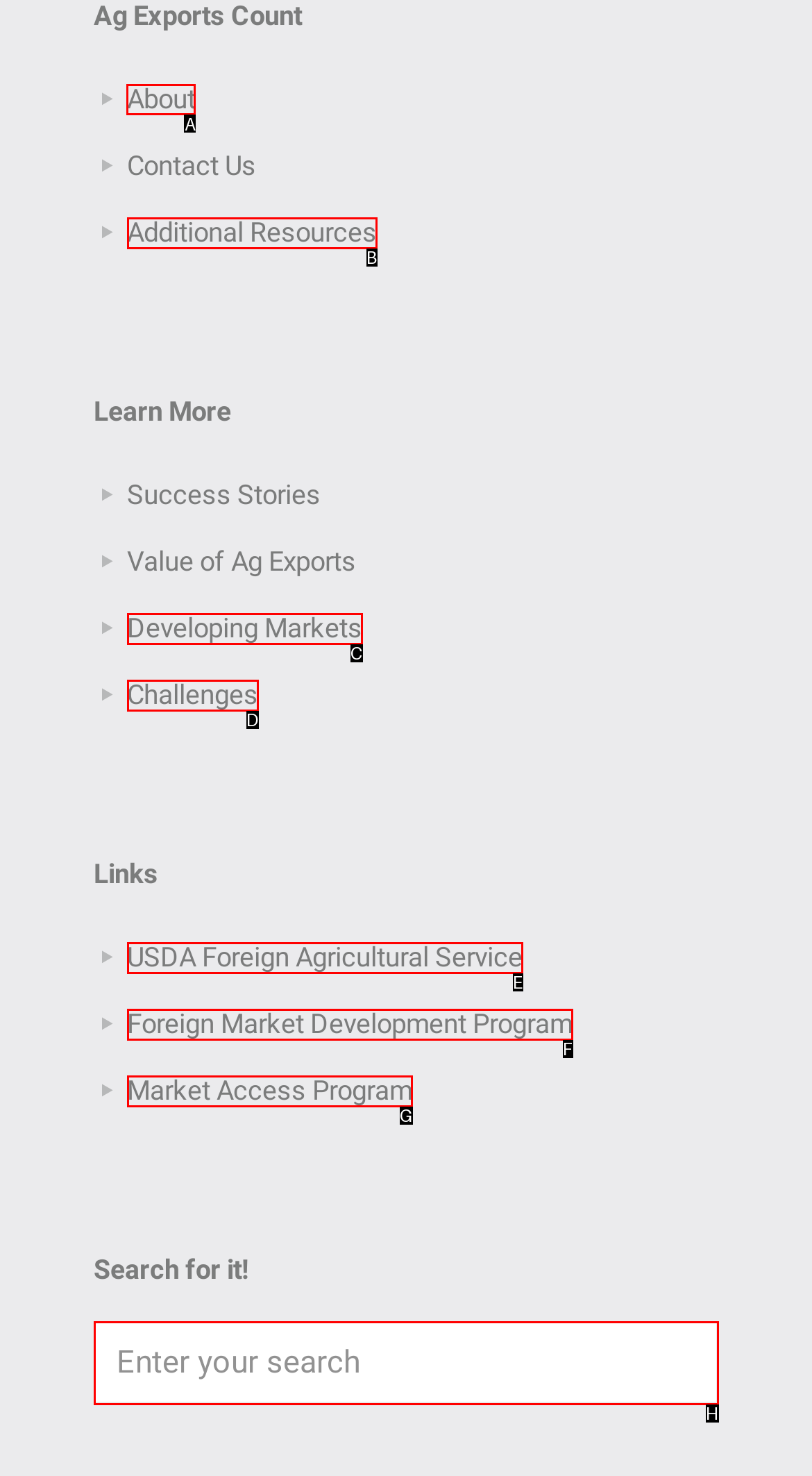Find the option you need to click to complete the following instruction: Click on About
Answer with the corresponding letter from the choices given directly.

A